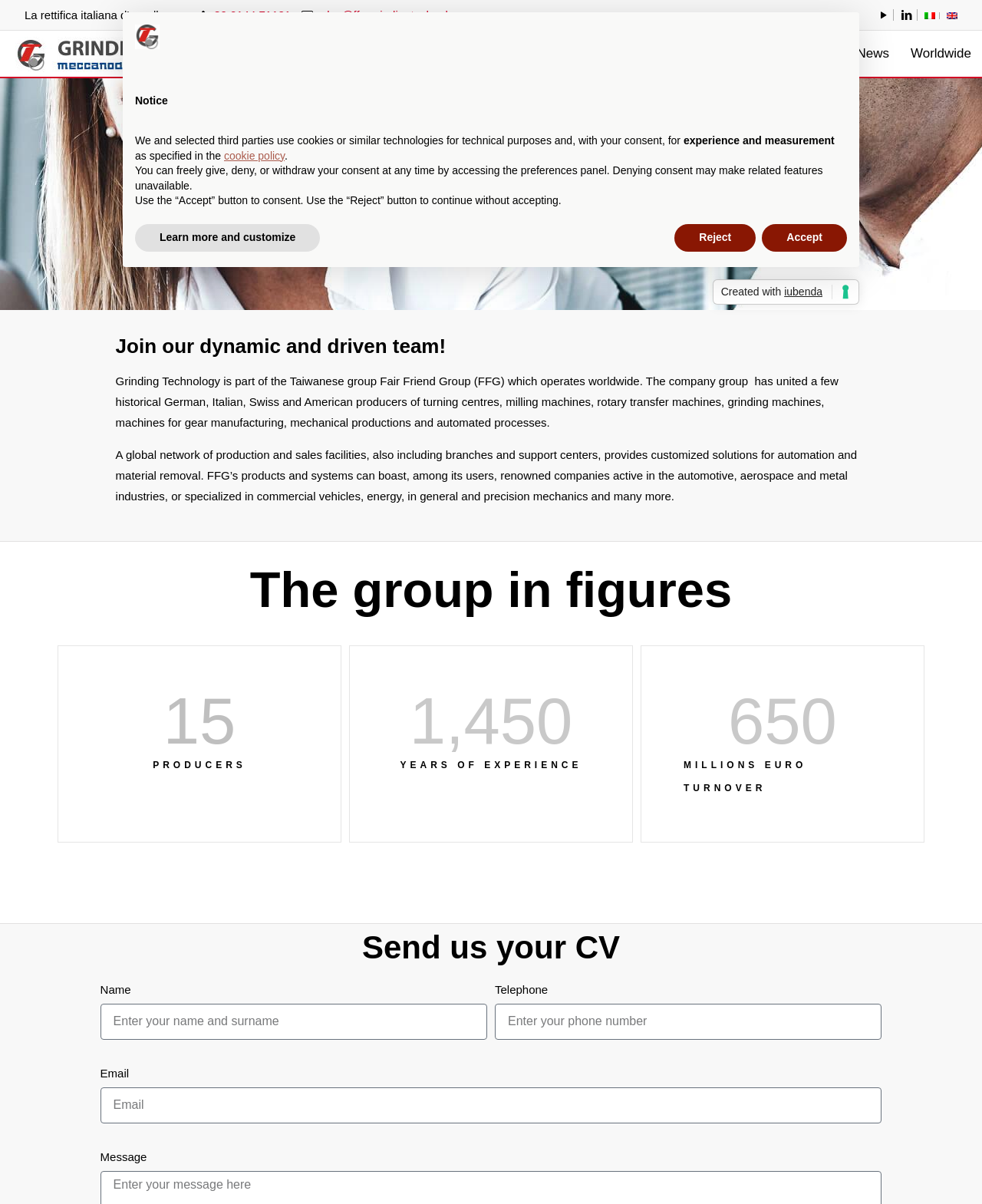For the element described, predict the bounding box coordinates as (top-left x, top-left y, bottom-right x, bottom-right y). All values should be between 0 and 1. Element description: cookie policy

[0.228, 0.124, 0.29, 0.134]